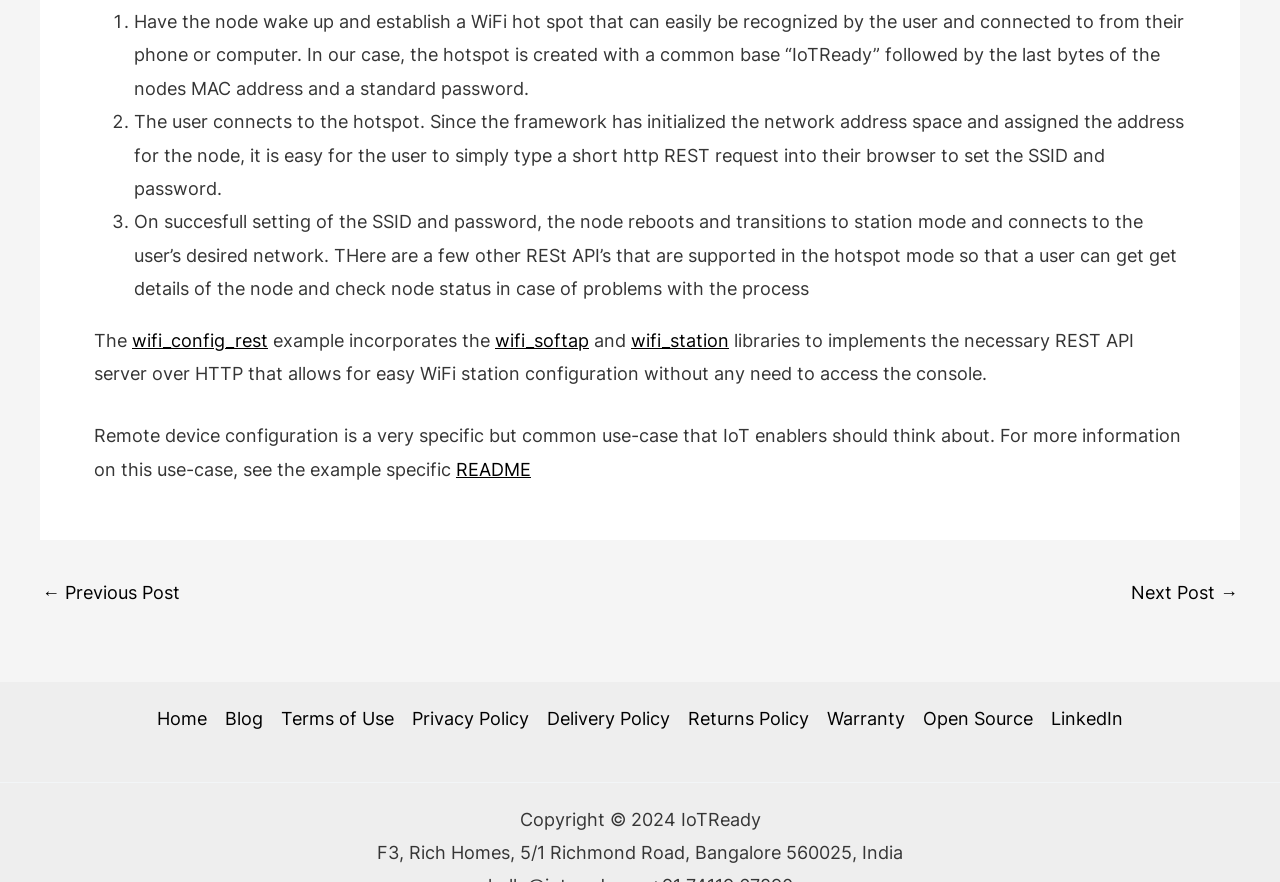Identify the bounding box coordinates of the section to be clicked to complete the task described by the following instruction: "Click on 'Next Post →' link". The coordinates should be four float numbers between 0 and 1, formatted as [left, top, right, bottom].

[0.884, 0.662, 0.967, 0.683]